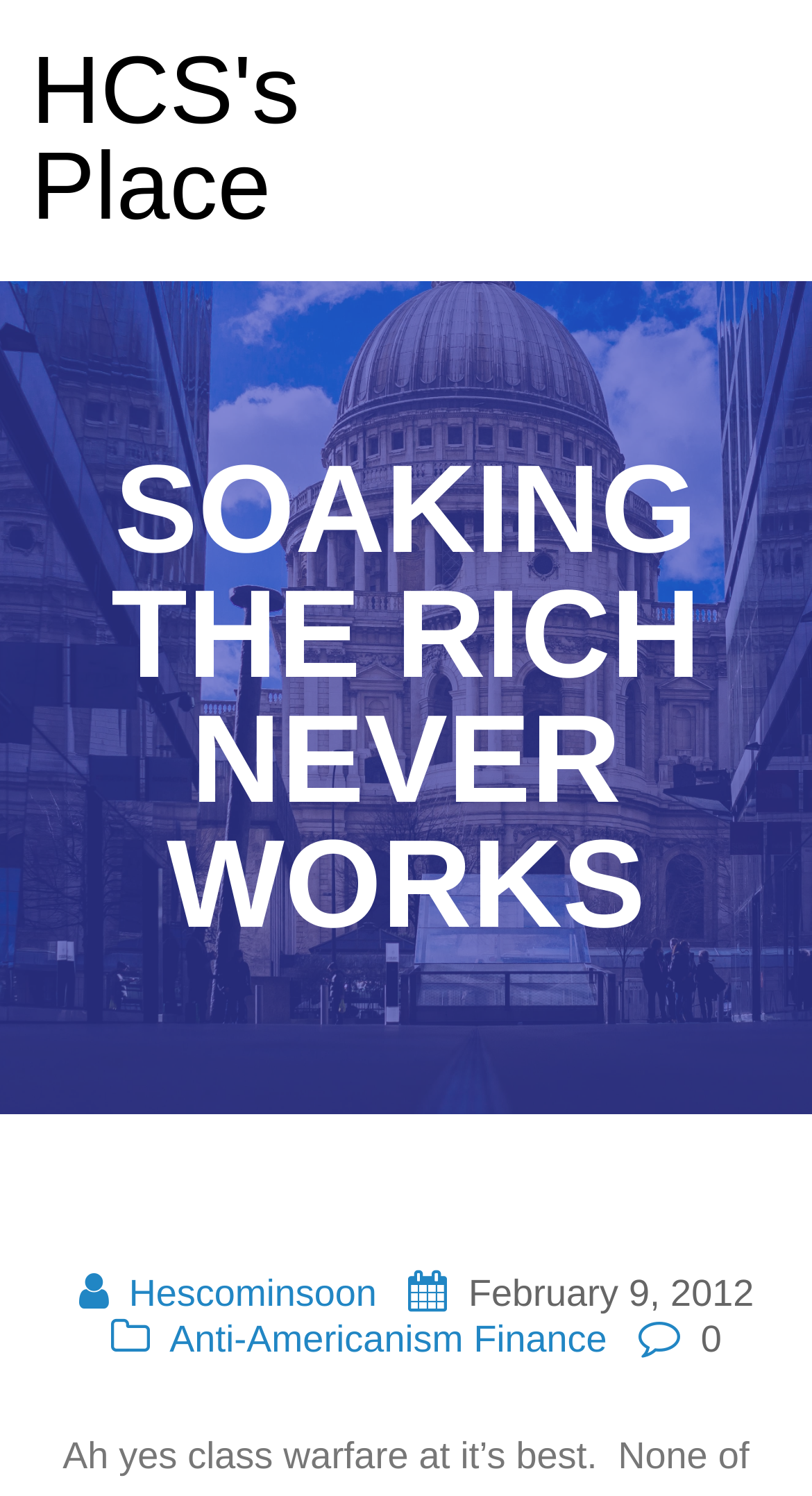What is the position of the link 'Hescominsoon' on the page?
Answer the question with a detailed and thorough explanation.

I compared the y1 and y2 coordinates of the link 'Hescominsoon' with other elements on the page and found that it is located at the bottom of the page.